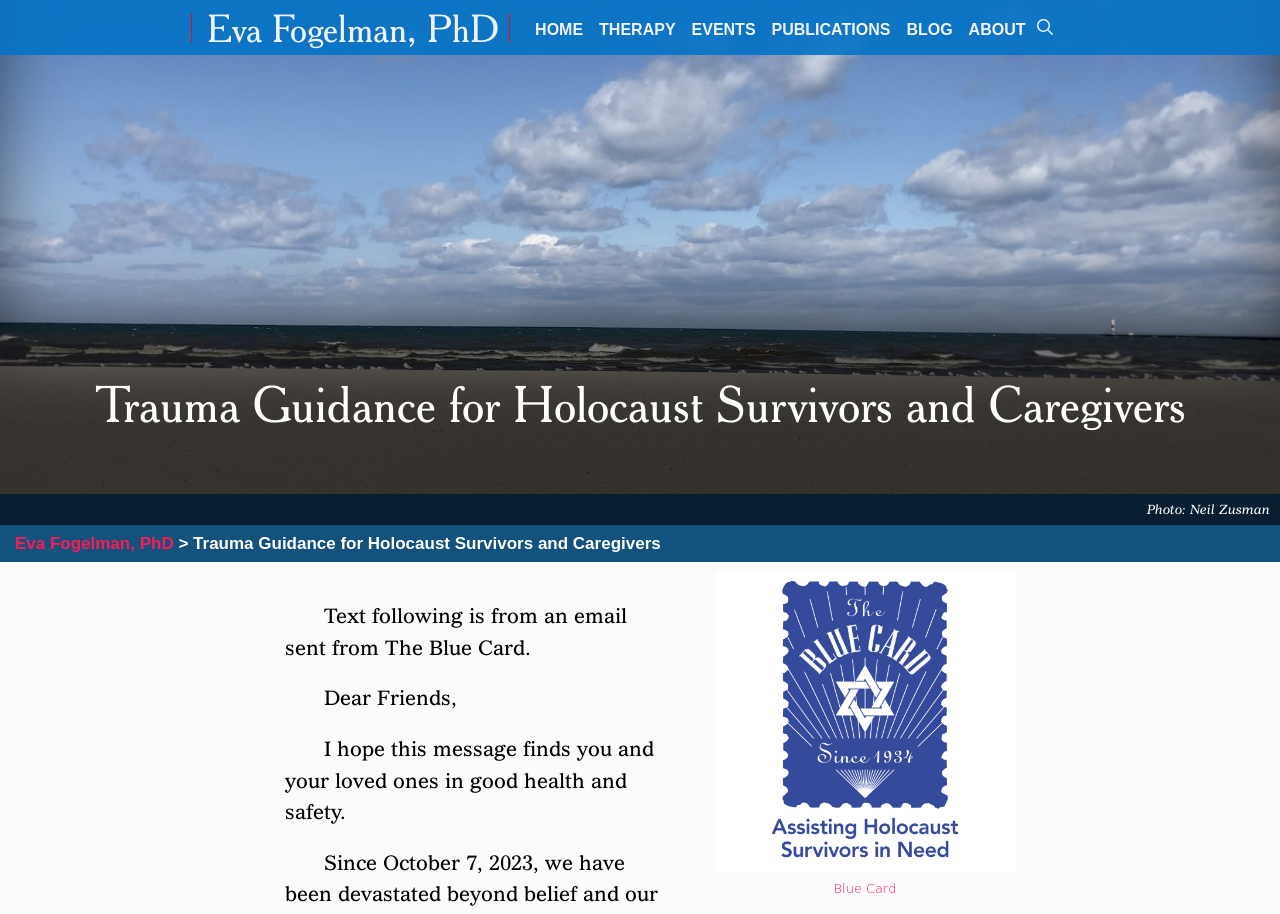What organization is mentioned in the text?
Kindly offer a comprehensive and detailed response to the question.

I found the answer by reading the text on the webpage, which mentions 'The Blue Card' in the context of an email. This suggests that The Blue Card is an organization related to the topic of the webpage.